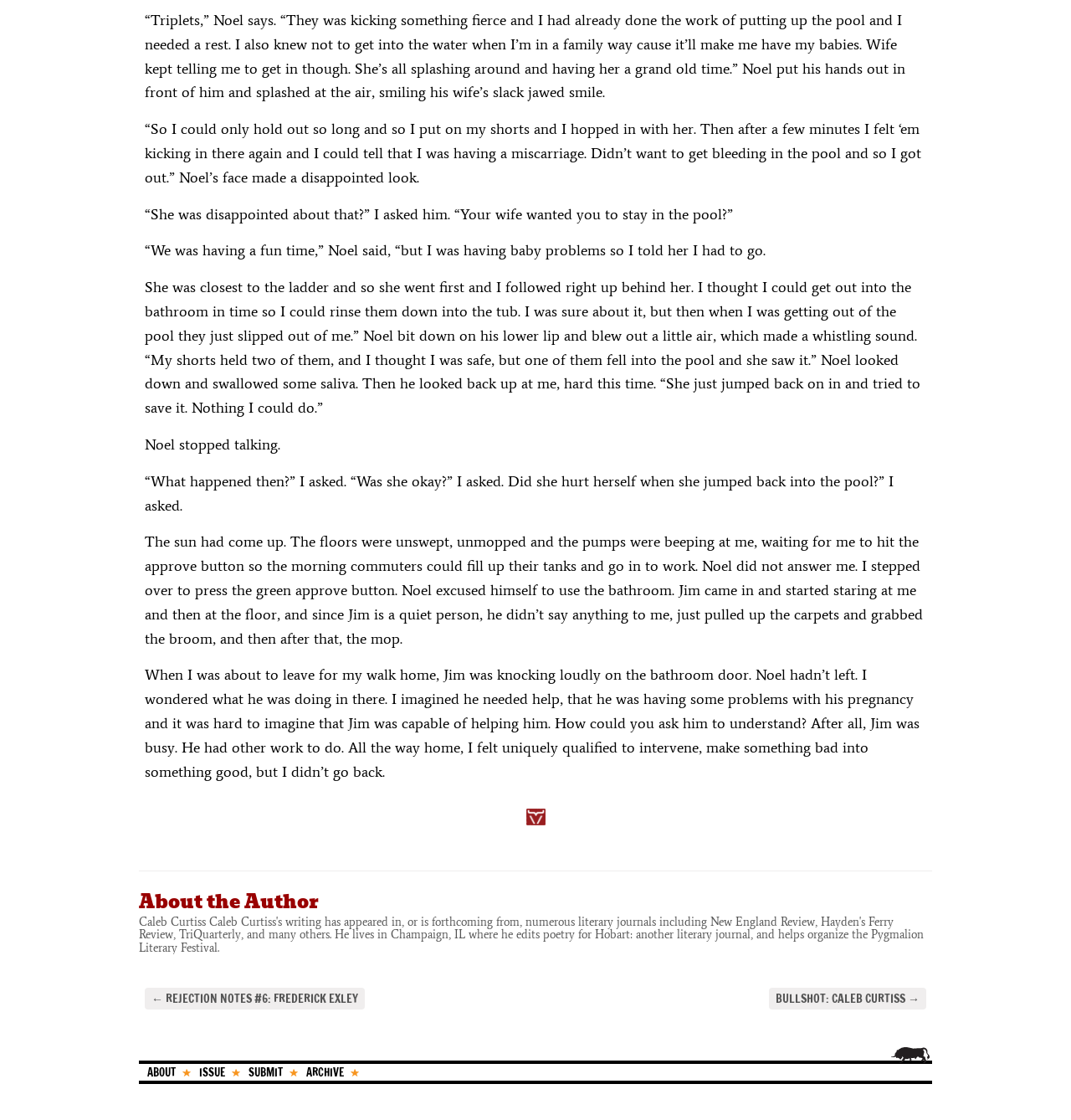What is Jim doing when the narrator is about to leave?
Look at the image and answer the question with a single word or phrase.

knocking on the bathroom door